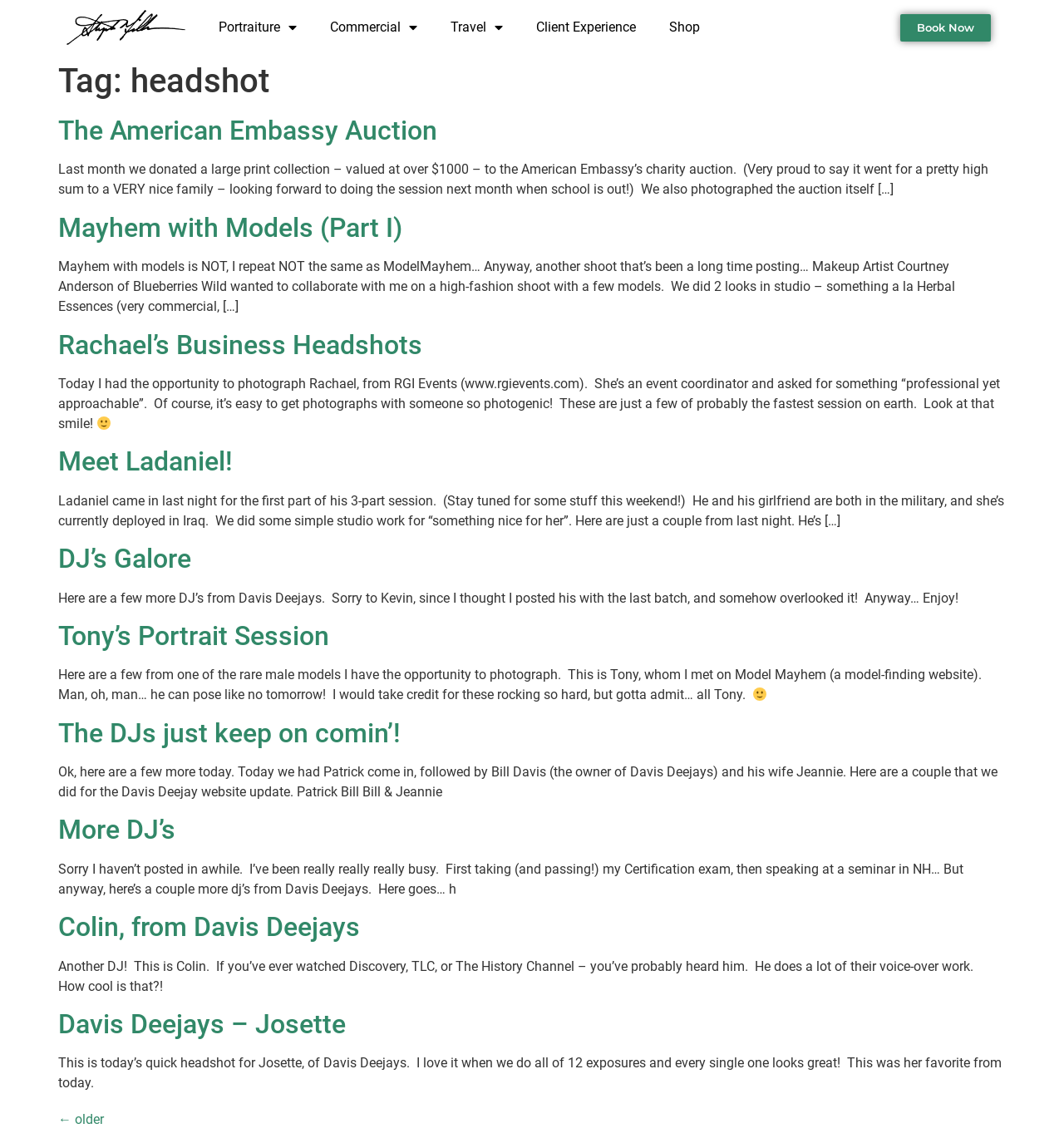How many links are in the main navigation menu?
Please use the image to provide a one-word or short phrase answer.

6